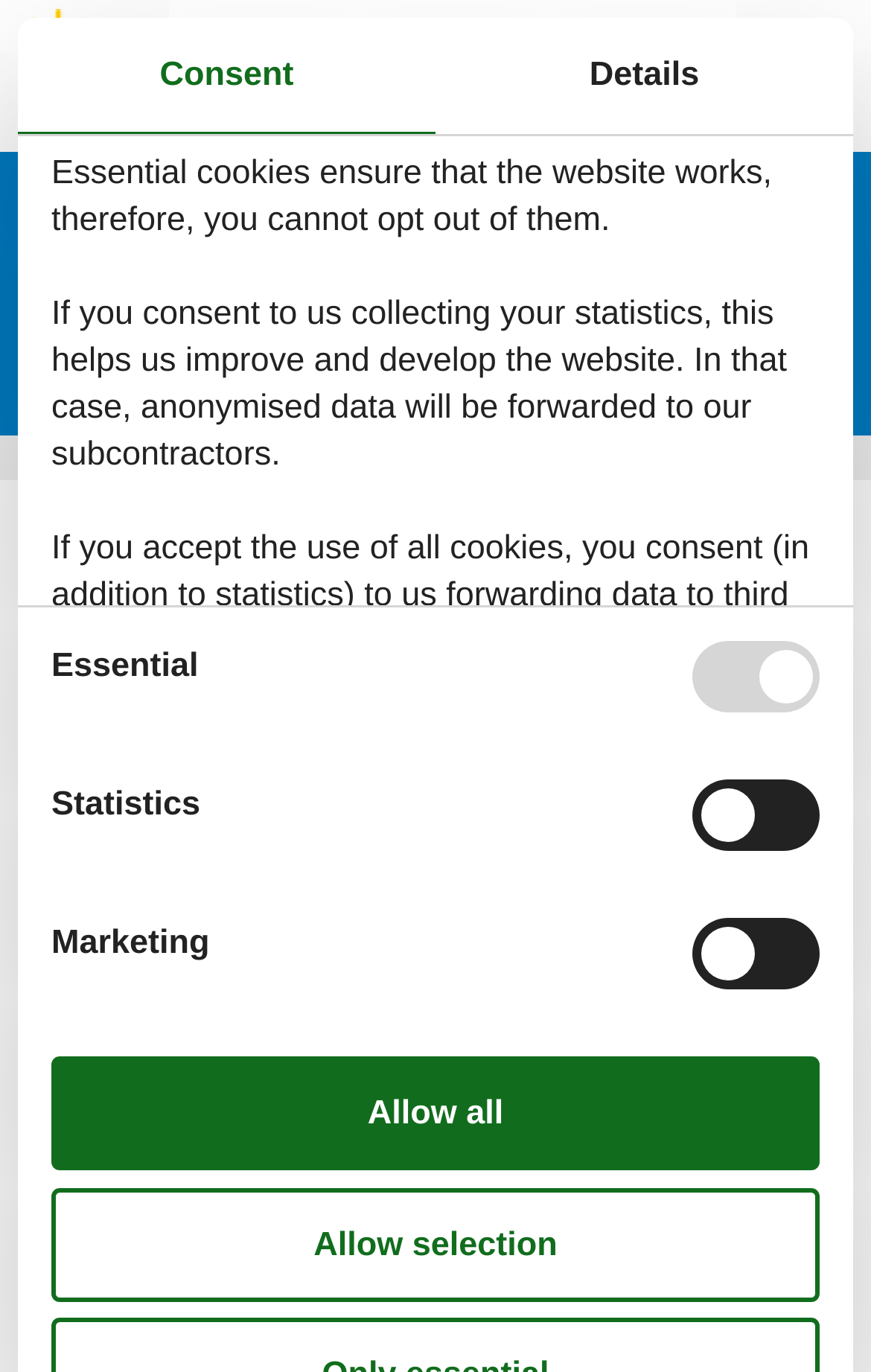Find the bounding box coordinates of the clickable area required to complete the following action: "Click on menu".

[0.918, 0.0, 0.974, 0.065]